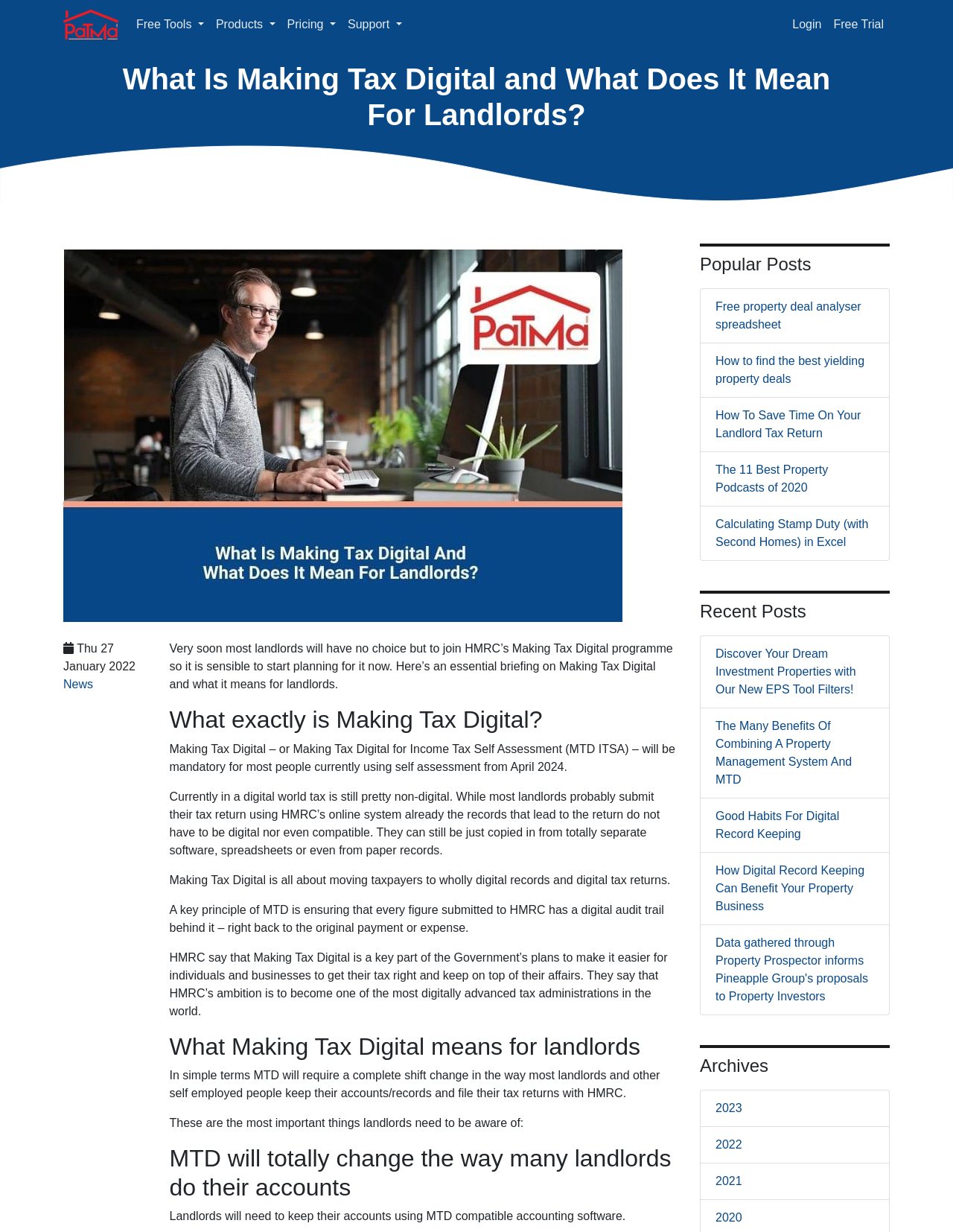Determine the bounding box coordinates of the element that should be clicked to execute the following command: "Check out the 'Popular Posts'".

[0.734, 0.2, 0.934, 0.229]